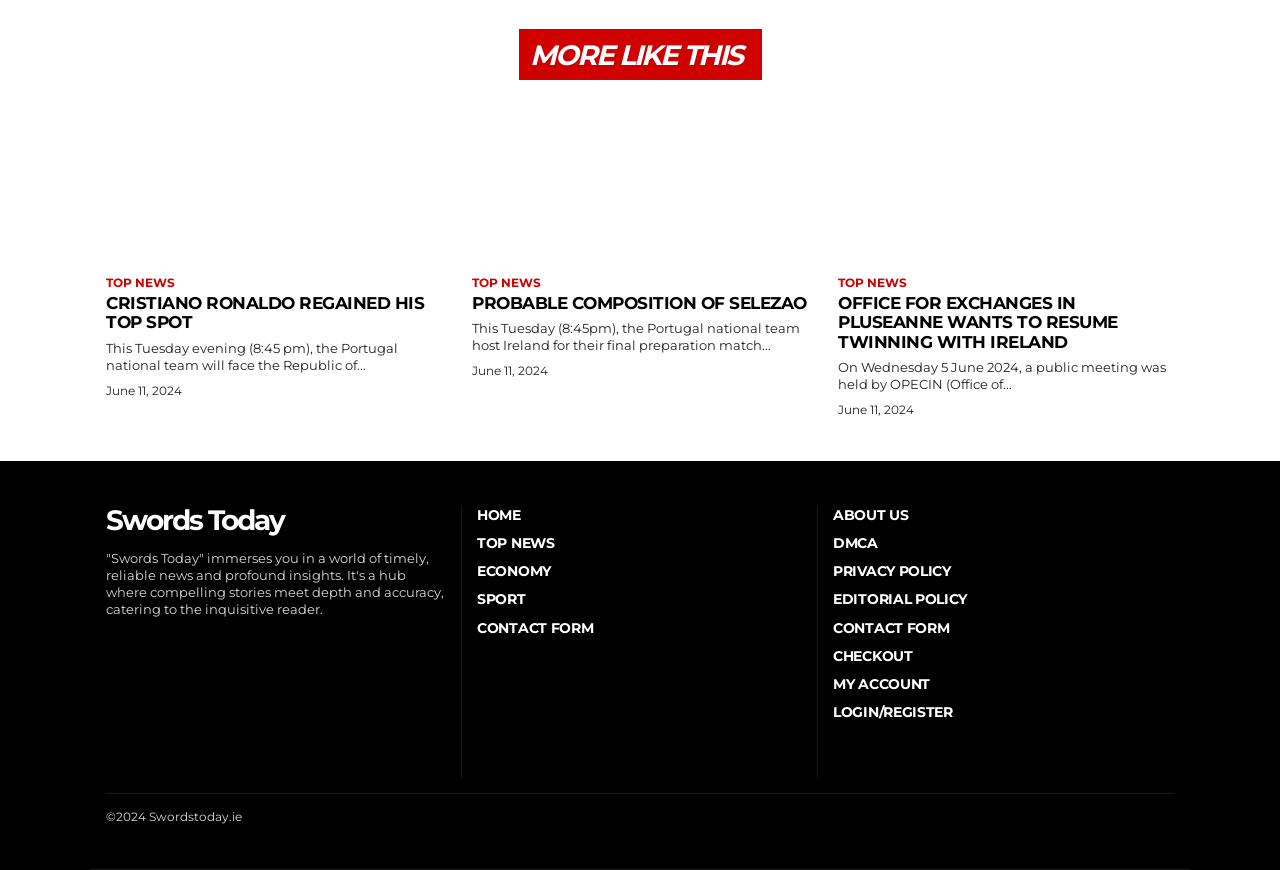Please identify the bounding box coordinates of the area I need to click to accomplish the following instruction: "Click on 'Cristiano Ronaldo regained his top spot'".

[0.083, 0.121, 0.345, 0.295]